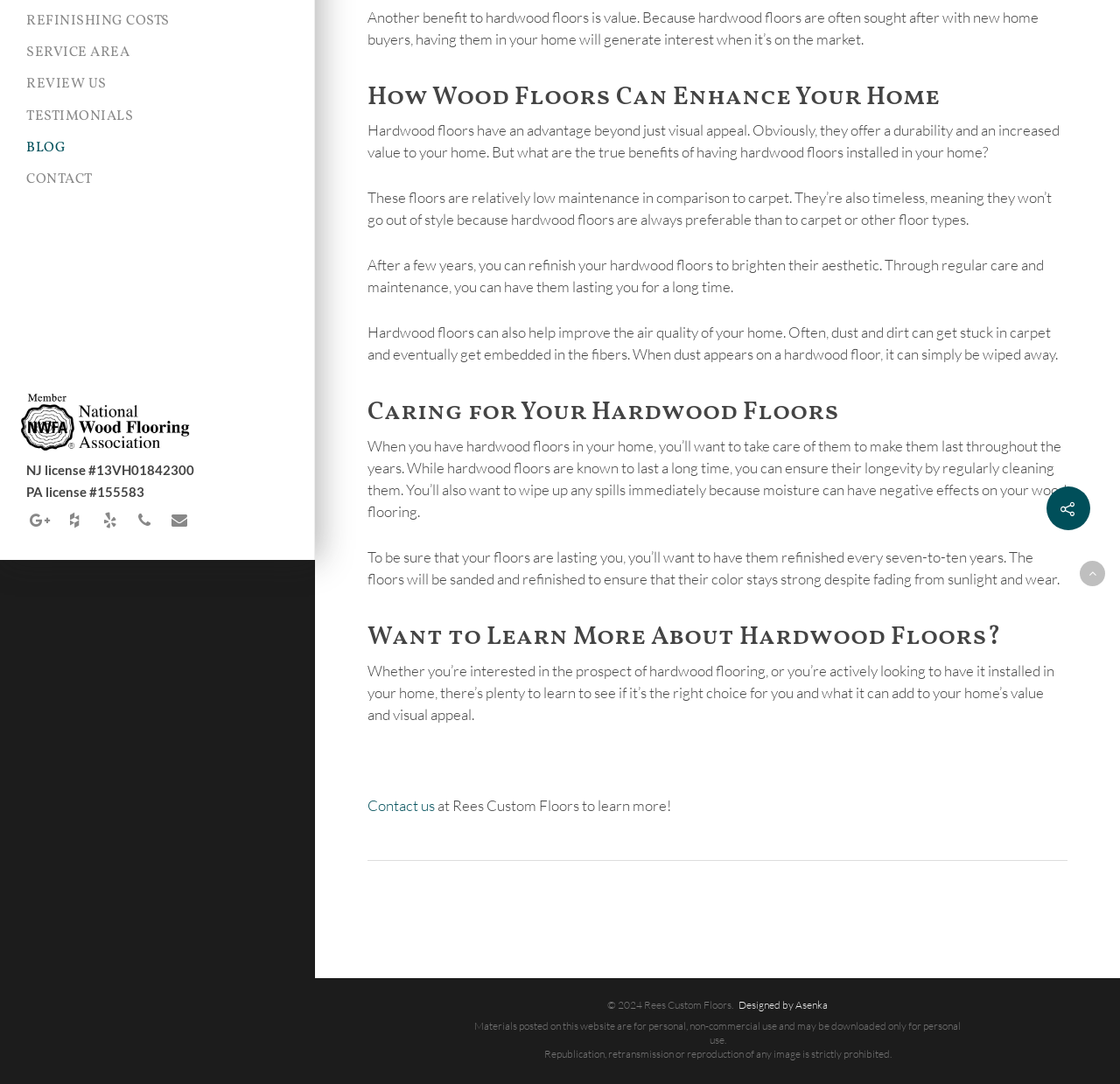Identify the bounding box for the UI element described as: "Health". The coordinates should be four float numbers between 0 and 1, i.e., [left, top, right, bottom].

None